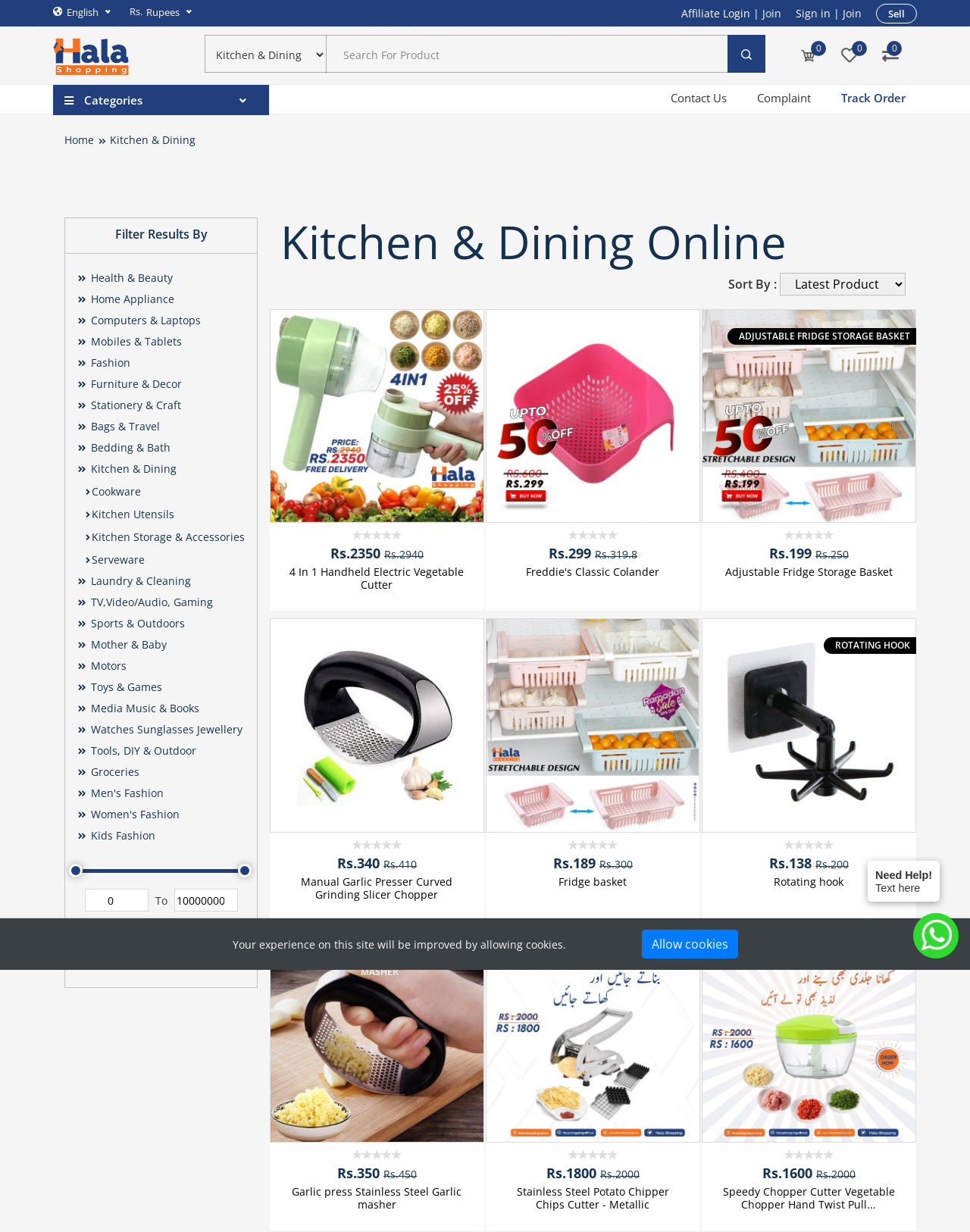What is the name of the second product?
Answer the question in as much detail as possible.

I looked at the product links and saw that the second product is named Freddie's Classic Colander.